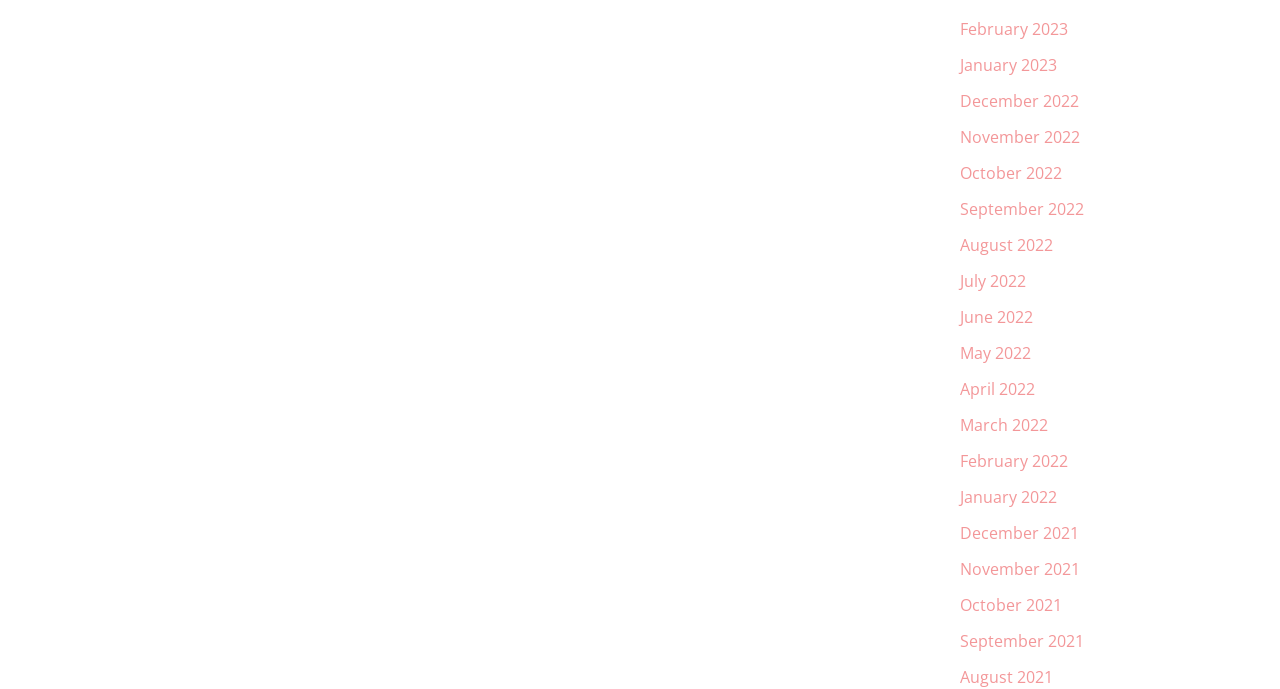Using the image as a reference, answer the following question in as much detail as possible:
How many months are listed in total?

I counted the number of links in the list, and there are 24 links, each representing a month from 2021 to 2023.